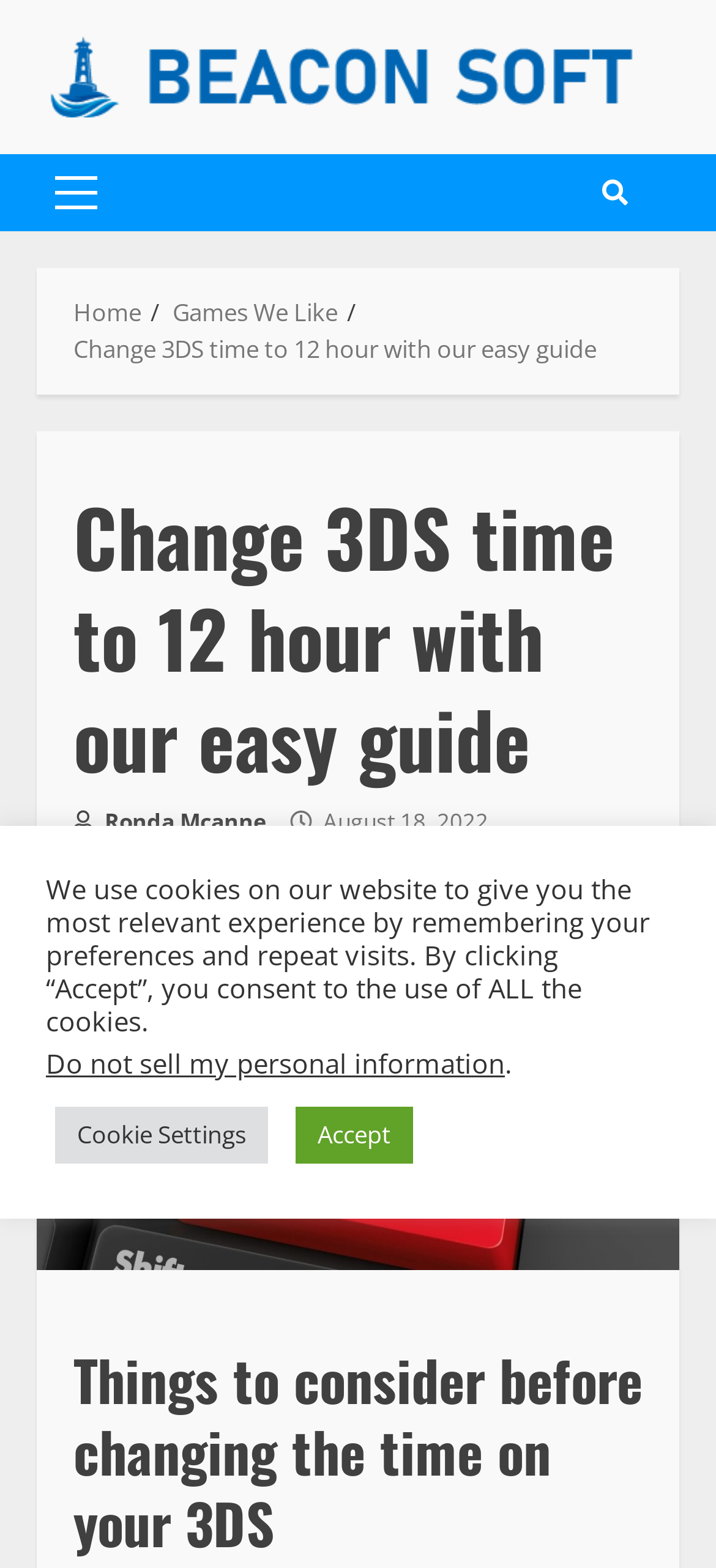What is the date the article was published?
Using the image as a reference, give a one-word or short phrase answer.

August 18, 2022